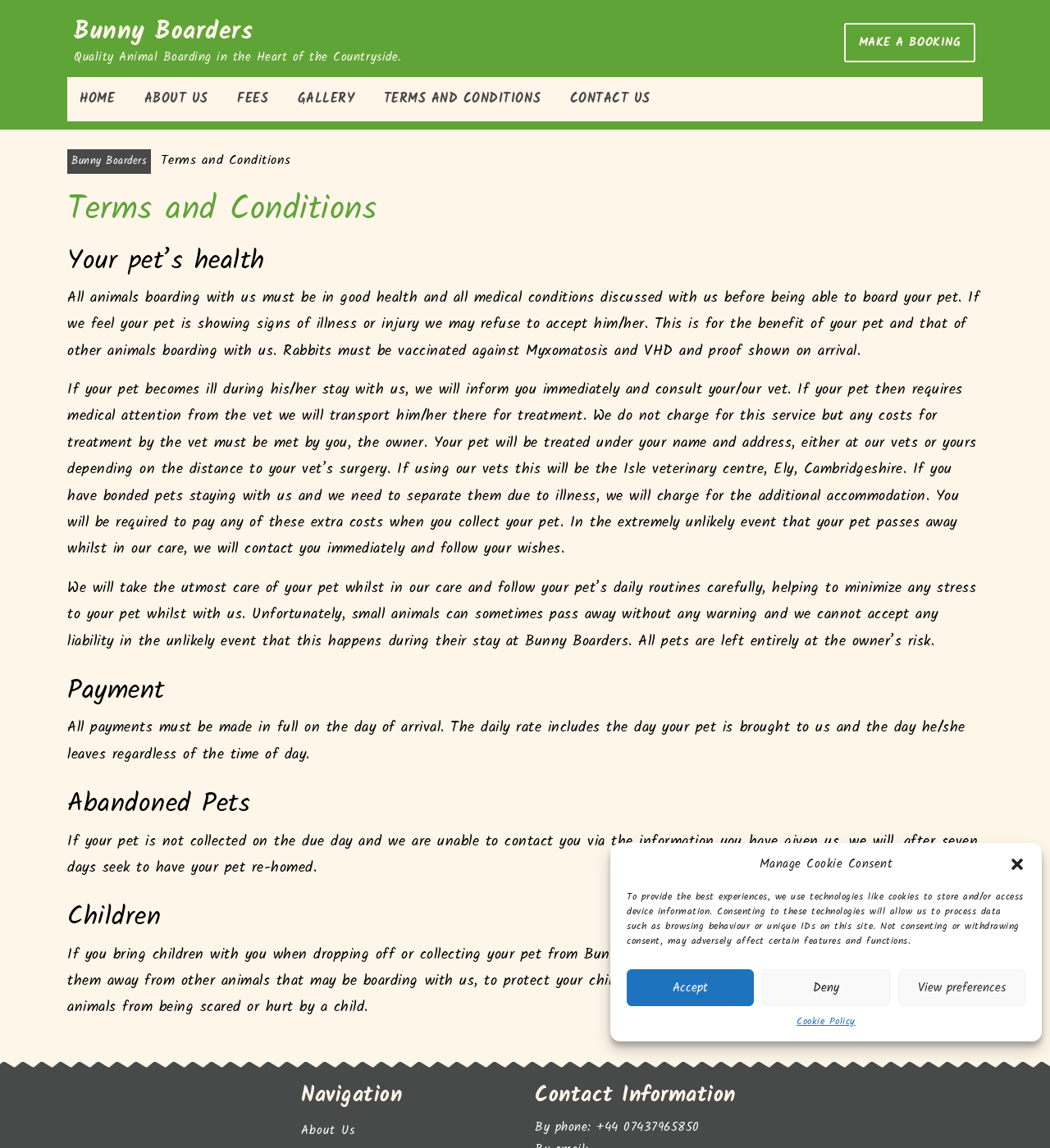Please determine the bounding box coordinates, formatted as (top-left x, top-left y, bottom-right x, bottom-right y), with all values as floating point numbers between 0 and 1. Identify the bounding box of the region described as: MAKE A BOOKING Get Appointment

[0.804, 0.02, 0.929, 0.054]